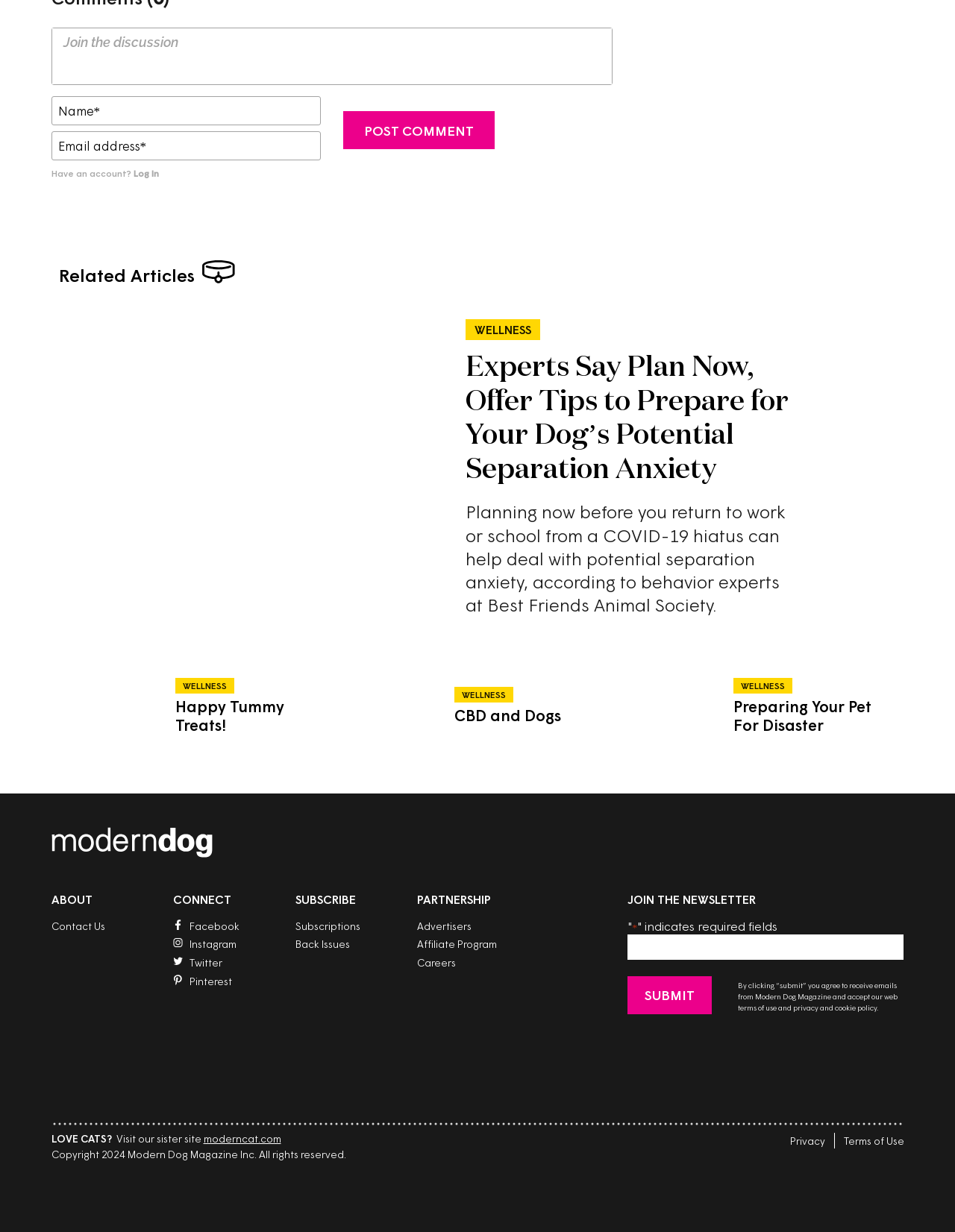Kindly determine the bounding box coordinates for the area that needs to be clicked to execute this instruction: "Click the Submit button".

[0.657, 0.792, 0.746, 0.823]